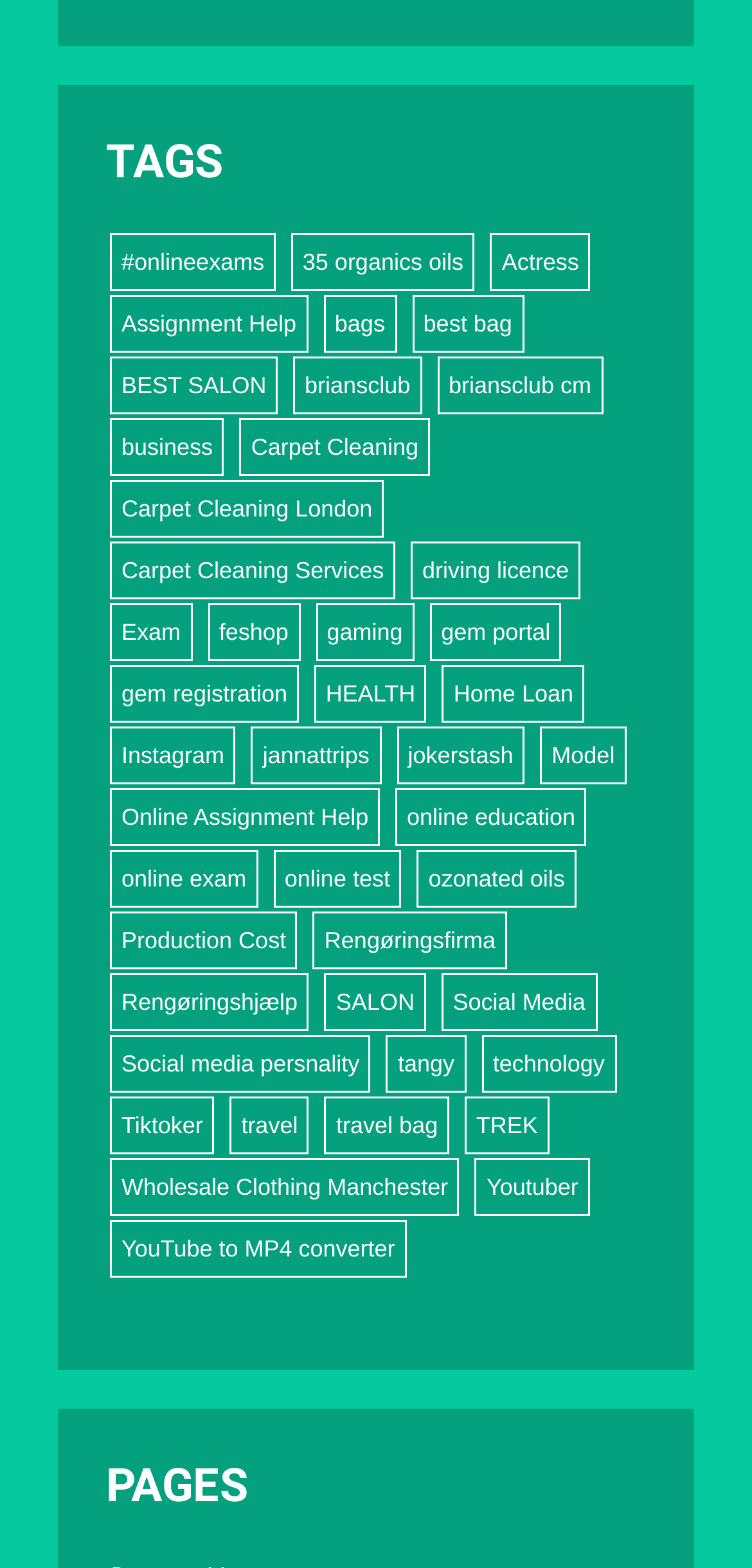Can you determine the bounding box coordinates of the area that needs to be clicked to fulfill the following instruction: "View 'Assignment Help' options"?

[0.146, 0.188, 0.41, 0.225]